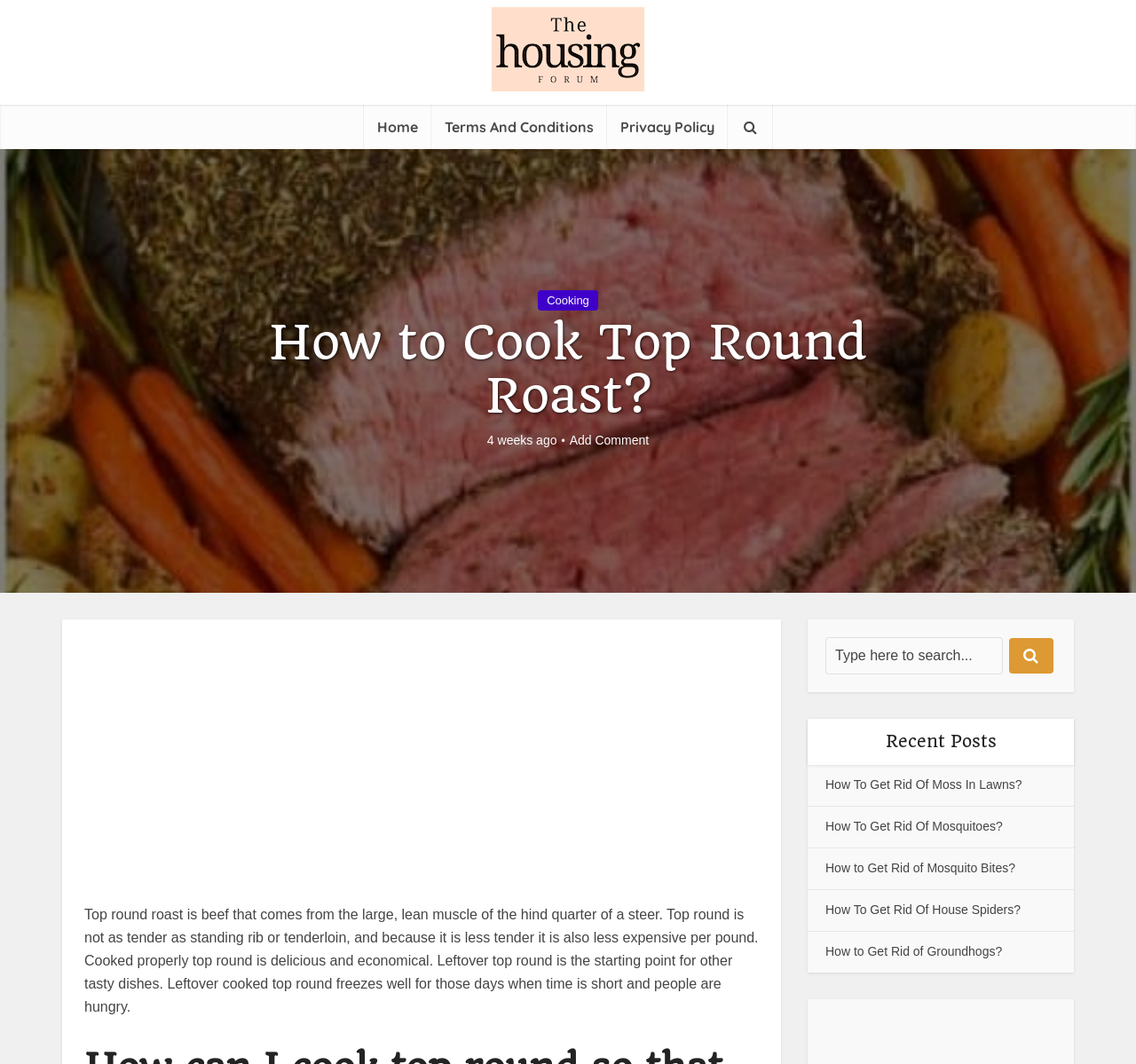Kindly determine the bounding box coordinates for the area that needs to be clicked to execute this instruction: "View the 'SONGS' section".

None